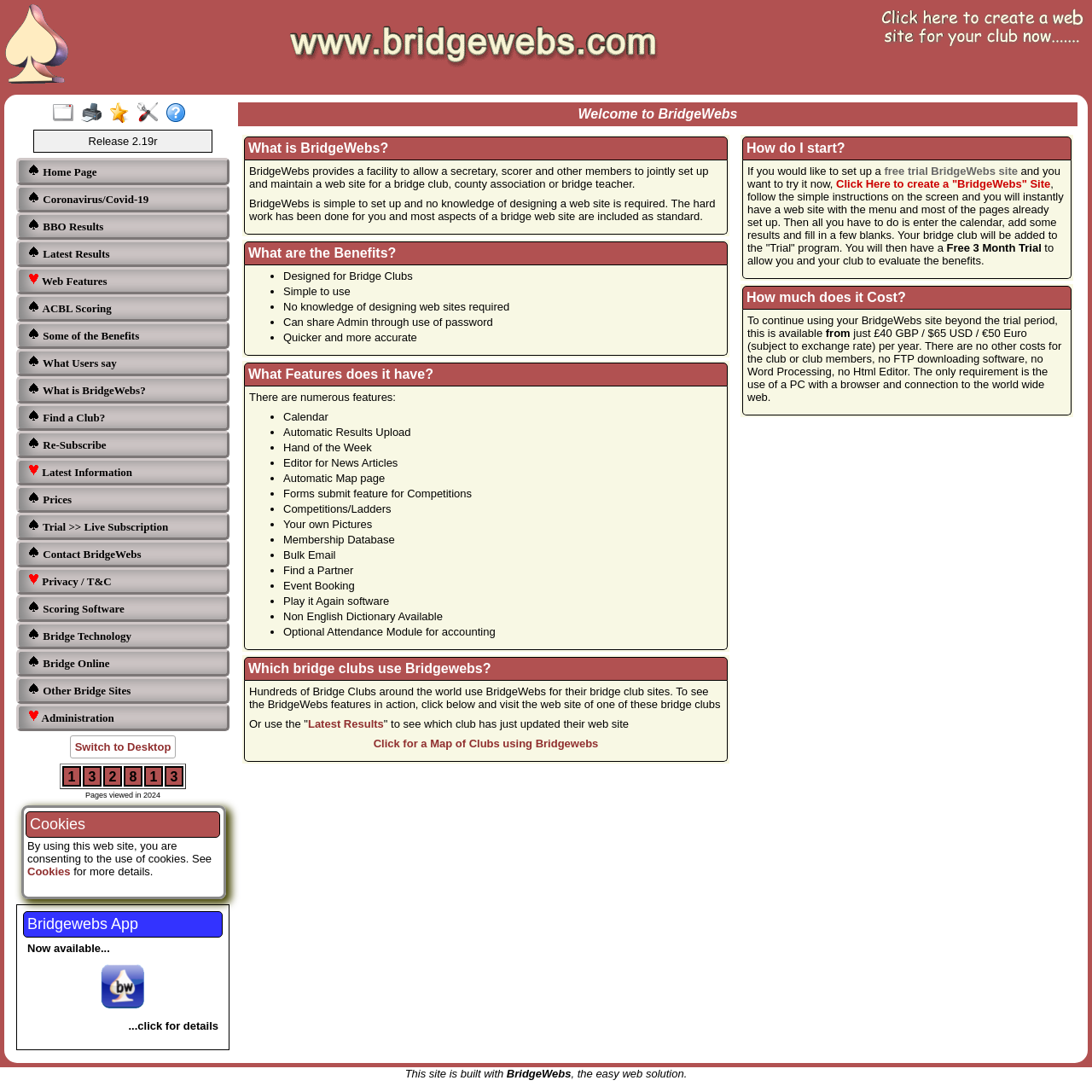Provide the bounding box coordinates, formatted as (top-left x, top-left y, bottom-right x, bottom-right y), with all values being floating point numbers between 0 and 1. Identify the bounding box of the UI element that matches the description: title="Full Screen"

[0.048, 0.094, 0.074, 0.114]